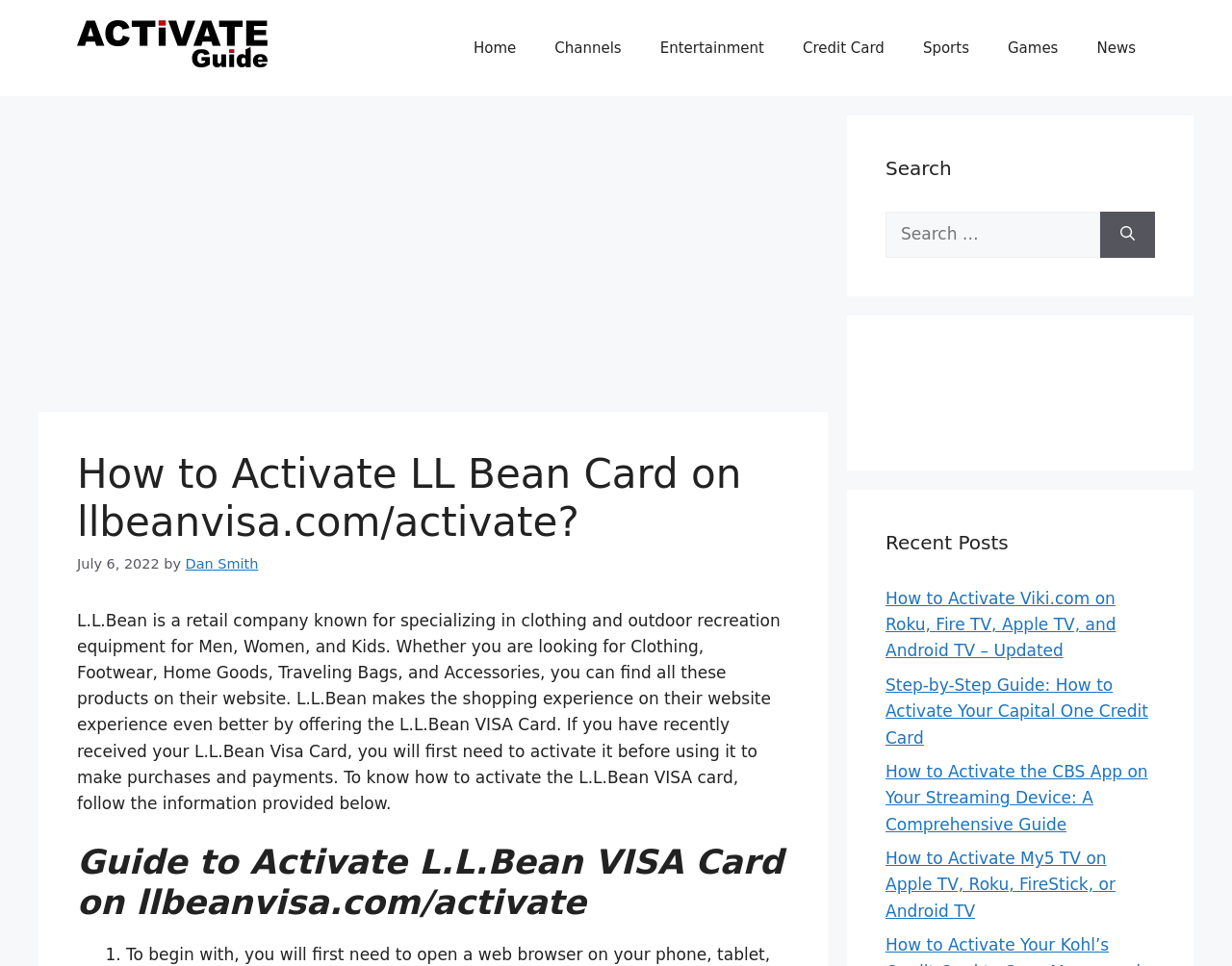Determine the bounding box coordinates for the area that needs to be clicked to fulfill this task: "Click on the 'Activate Guide' link". The coordinates must be given as four float numbers between 0 and 1, i.e., [left, top, right, bottom].

[0.062, 0.039, 0.217, 0.059]